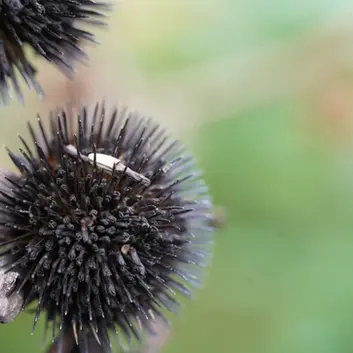What is the characteristic of the seed head?
Respond to the question with a single word or phrase according to the image.

dark, spiky